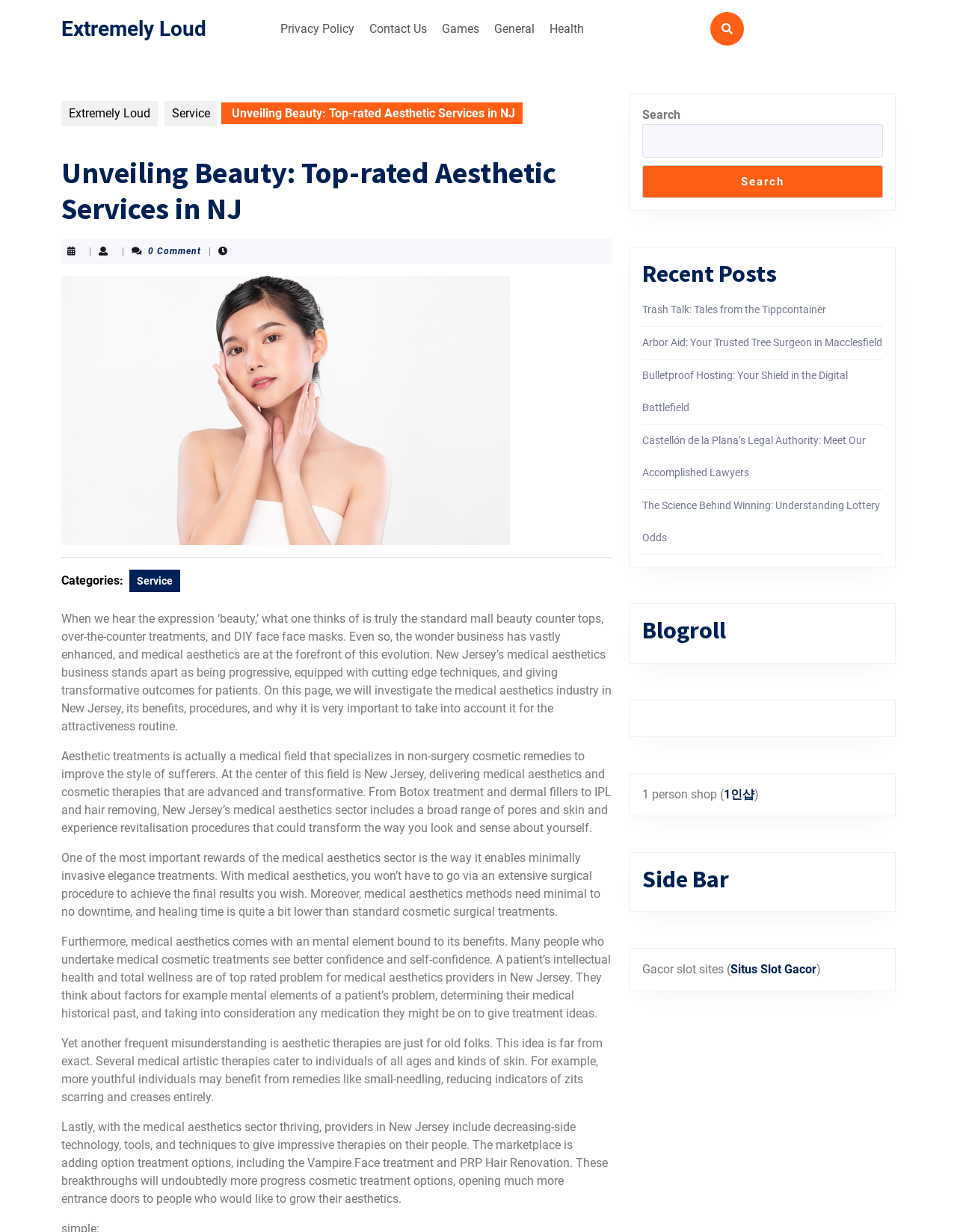Please identify the bounding box coordinates of the element I should click to complete this instruction: 'Read the 'Recent Posts''. The coordinates should be given as four float numbers between 0 and 1, like this: [left, top, right, bottom].

[0.671, 0.211, 0.923, 0.234]